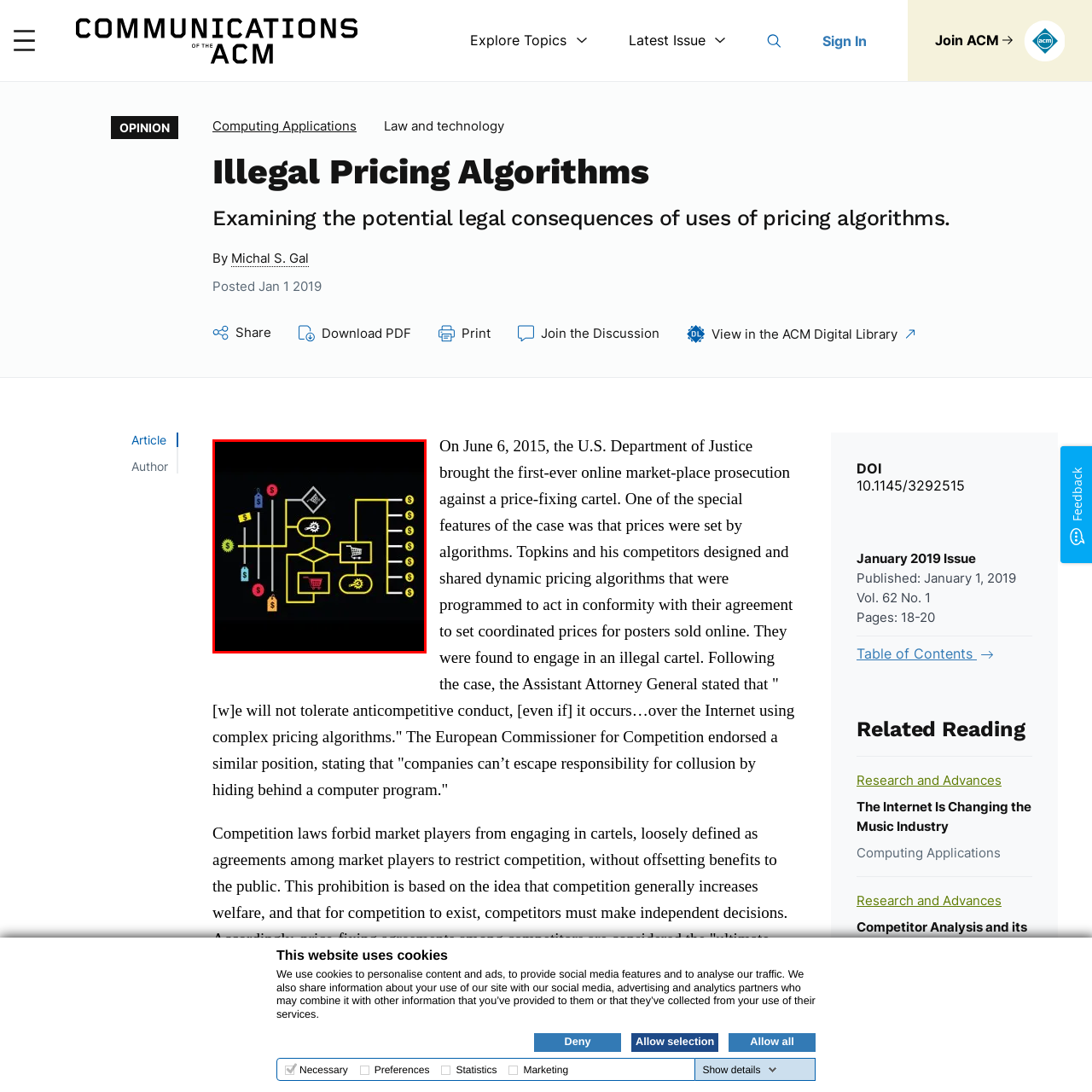What is the theme of the accompanying article?
Inspect the image within the red bounding box and respond with a detailed answer, leveraging all visible details.

The accompanying article, 'Illegal Pricing Algorithms', examines the potential legal consequences of pricing practices within the digital marketplace, which is reflected in the illustration's depiction of the pricing algorithm.